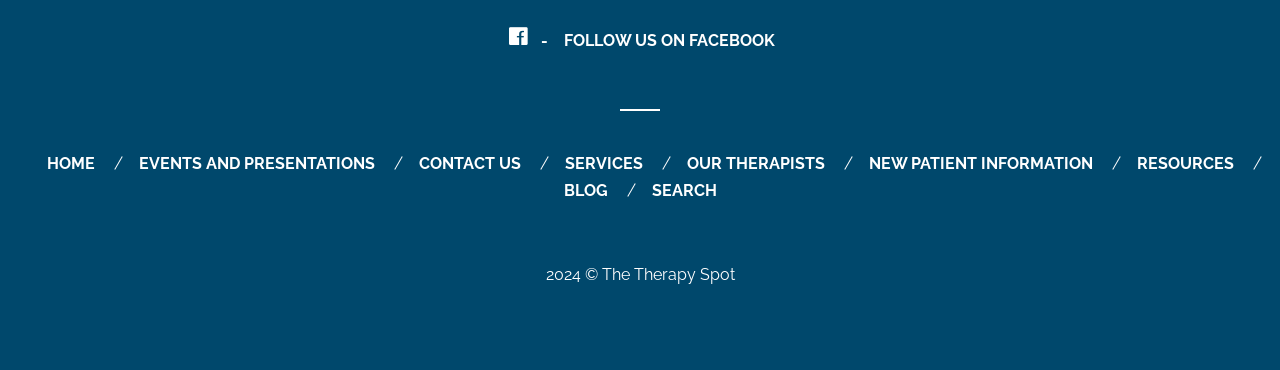How many links are in the top navigation bar?
Provide a short answer using one word or a brief phrase based on the image.

7